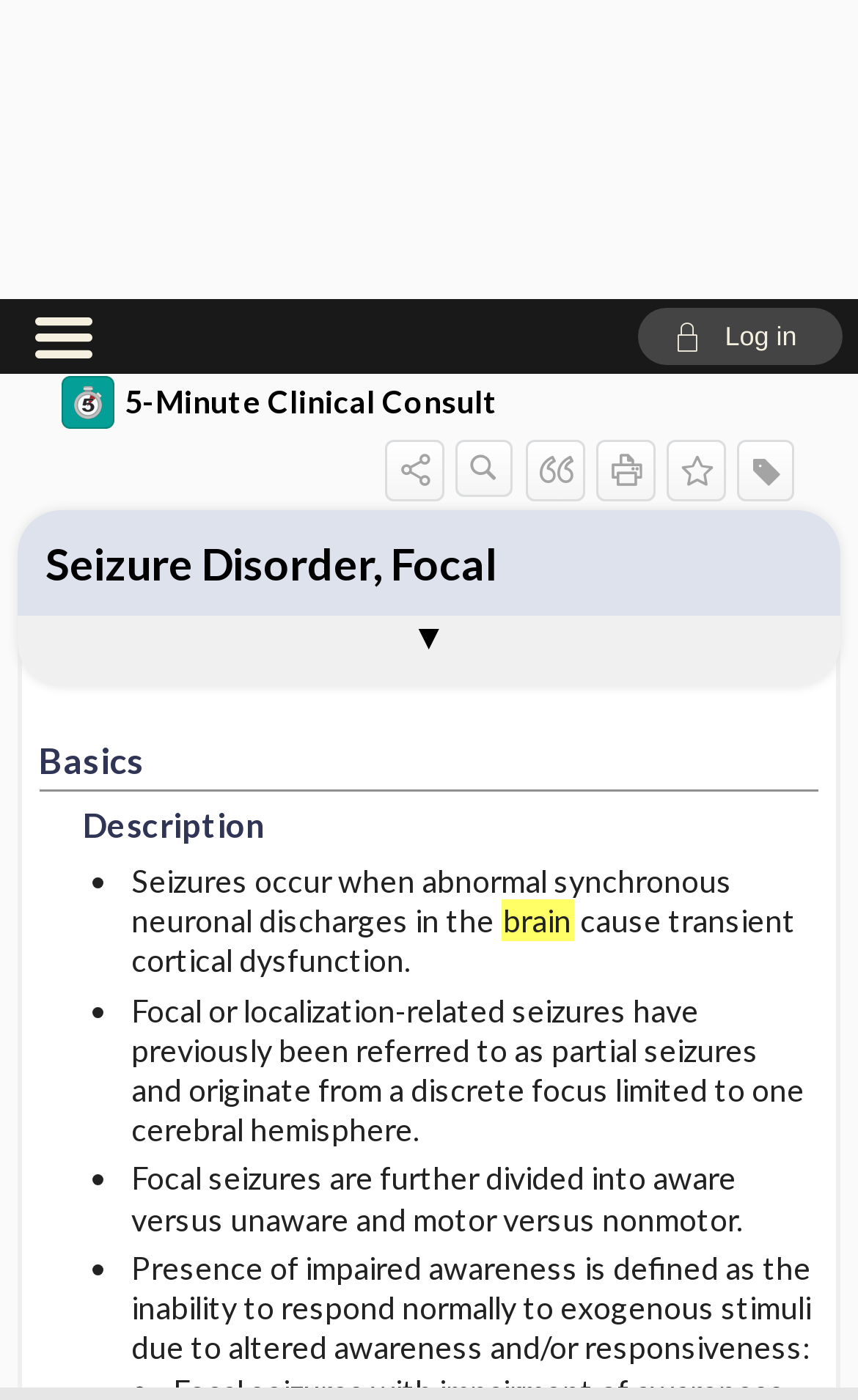Look at the image and answer the question in detail:
What is the first type of focal seizure mentioned?

The webpage describes different types of focal seizures, and the first one mentioned is 'Focal seizures with impairment of awareness', which is also formerly known as 'complex partial seizures'.